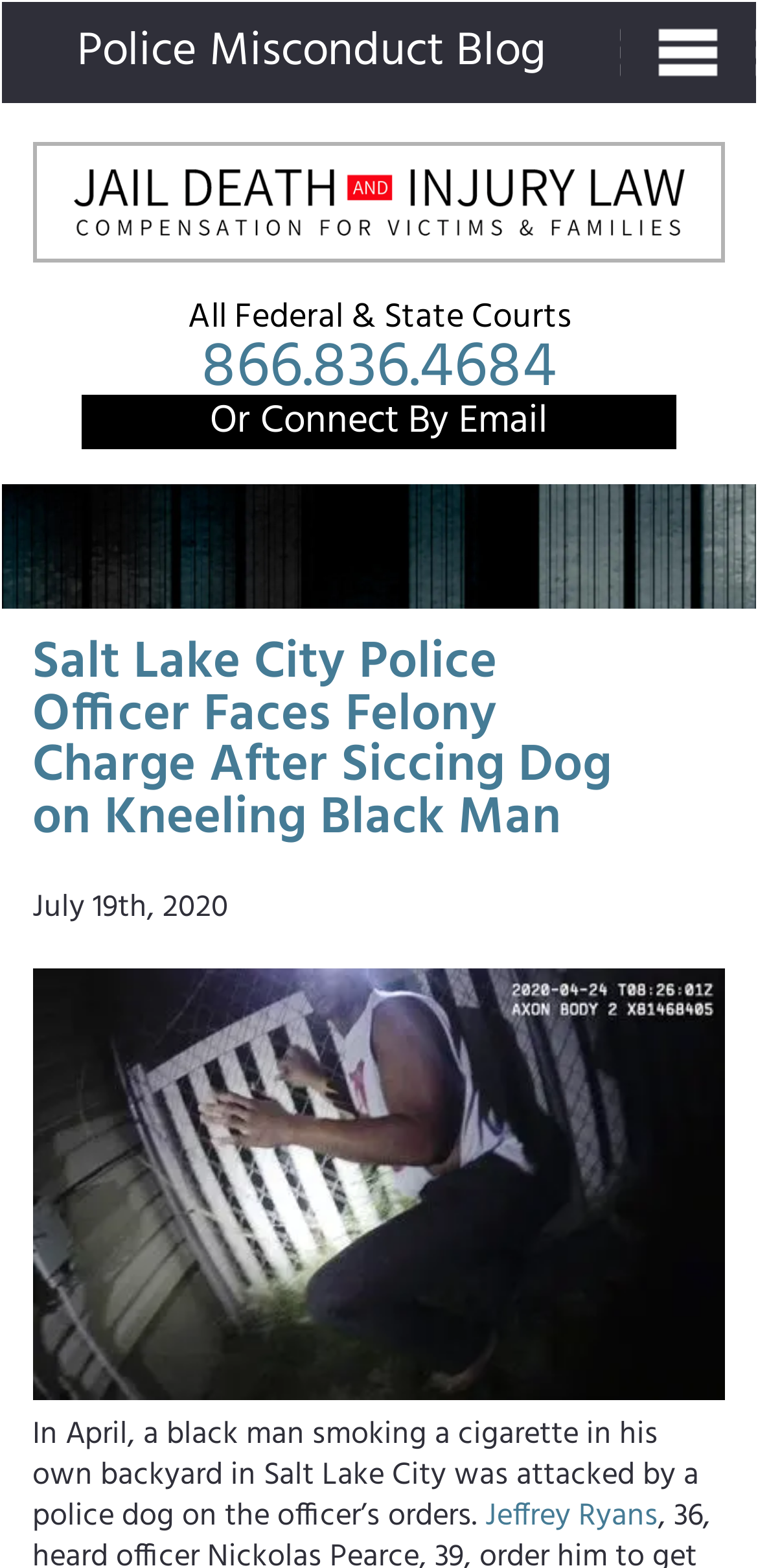Identify the bounding box for the element characterized by the following description: "Biodynamic Weeding".

None